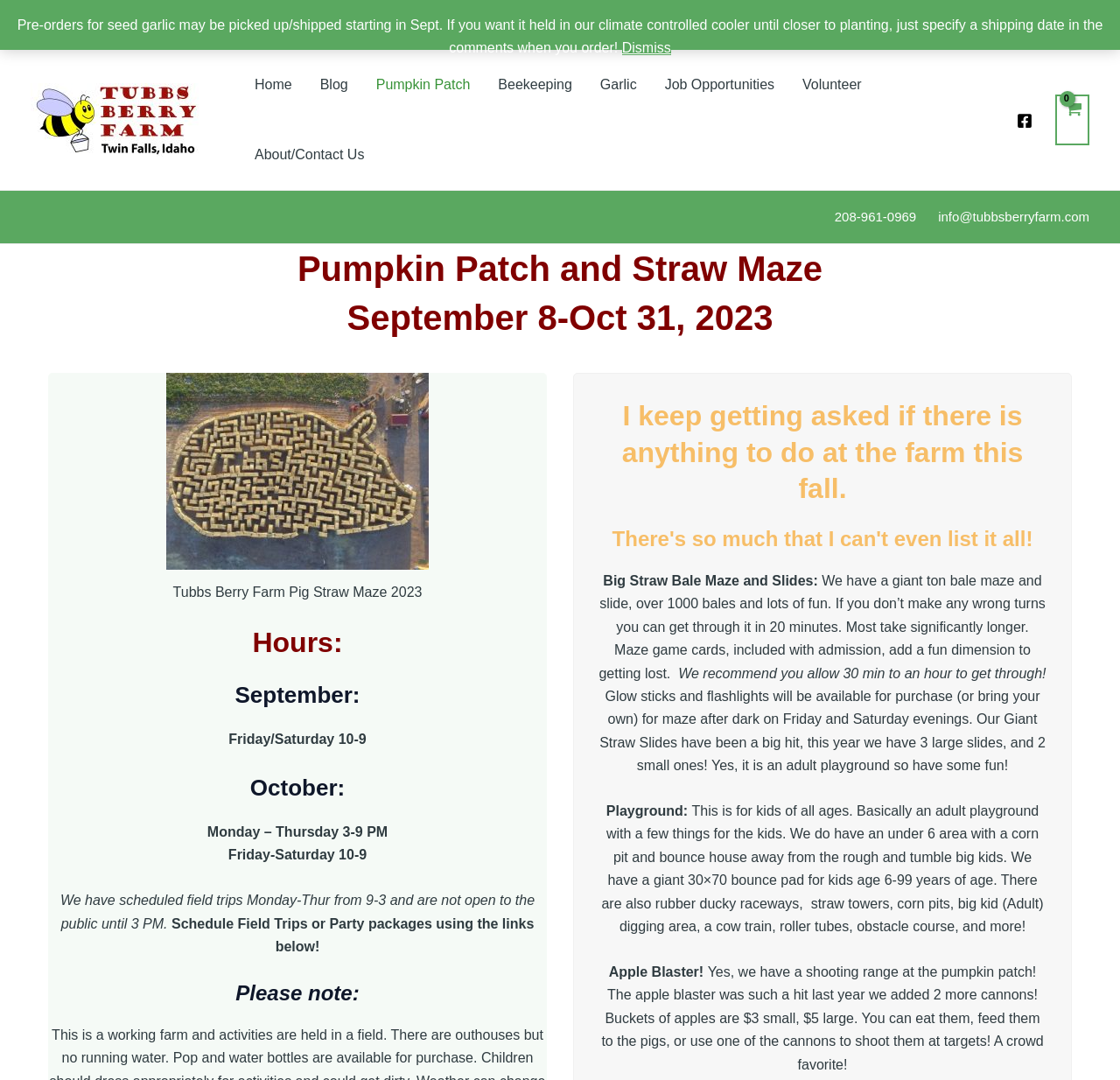Explain the webpage's layout and main content in detail.

The webpage is about Tubbs Berry Farm's Pumpkin Patch, featuring a straw maze and various activities. At the top, there is a logo and a navigation menu with links to different sections of the website, including Home, Blog, Pumpkin Patch, Beekeeping, Garlic, Job Opportunities, Volunteer, and About/Contact Us. 

On the top right, there are social media links, including Facebook, and a link to view the shopping cart. Below the navigation menu, there is a contact information section with a phone number and email address.

The main content of the webpage is divided into sections. The first section announces the Pumpkin Patch and Straw Maze, which will be open from September 8 to October 31, 2023. Below this, there is a figure with a link to a photo of the Tubbs Berry Farm Pig Straw Maze 2023.

The next section displays the hours of operation, which vary by month. In September, the farm is open on Fridays and Saturdays from 10 am to 9 pm. In October, it is open from Monday to Thursday from 3 pm to 9 pm, and on Fridays and Saturdays from 10 am to 9 pm. There is also a note about scheduled field trips on Mondays to Thursdays from 9 am to 3 pm.

Following this, there is a section highlighting the activities available at the farm, including a big straw bale maze and slides, a playground for kids of all ages, and an apple blaster shooting range. The maze has over 1000 bales and takes around 20-30 minutes to complete. The playground features a corn pit, bounce house, rubber ducky raceways, straw towers, and more. The apple blaster allows visitors to shoot apples at targets.

At the bottom of the page, there is a note about pre-orders for seed garlic and a link to dismiss a notification.